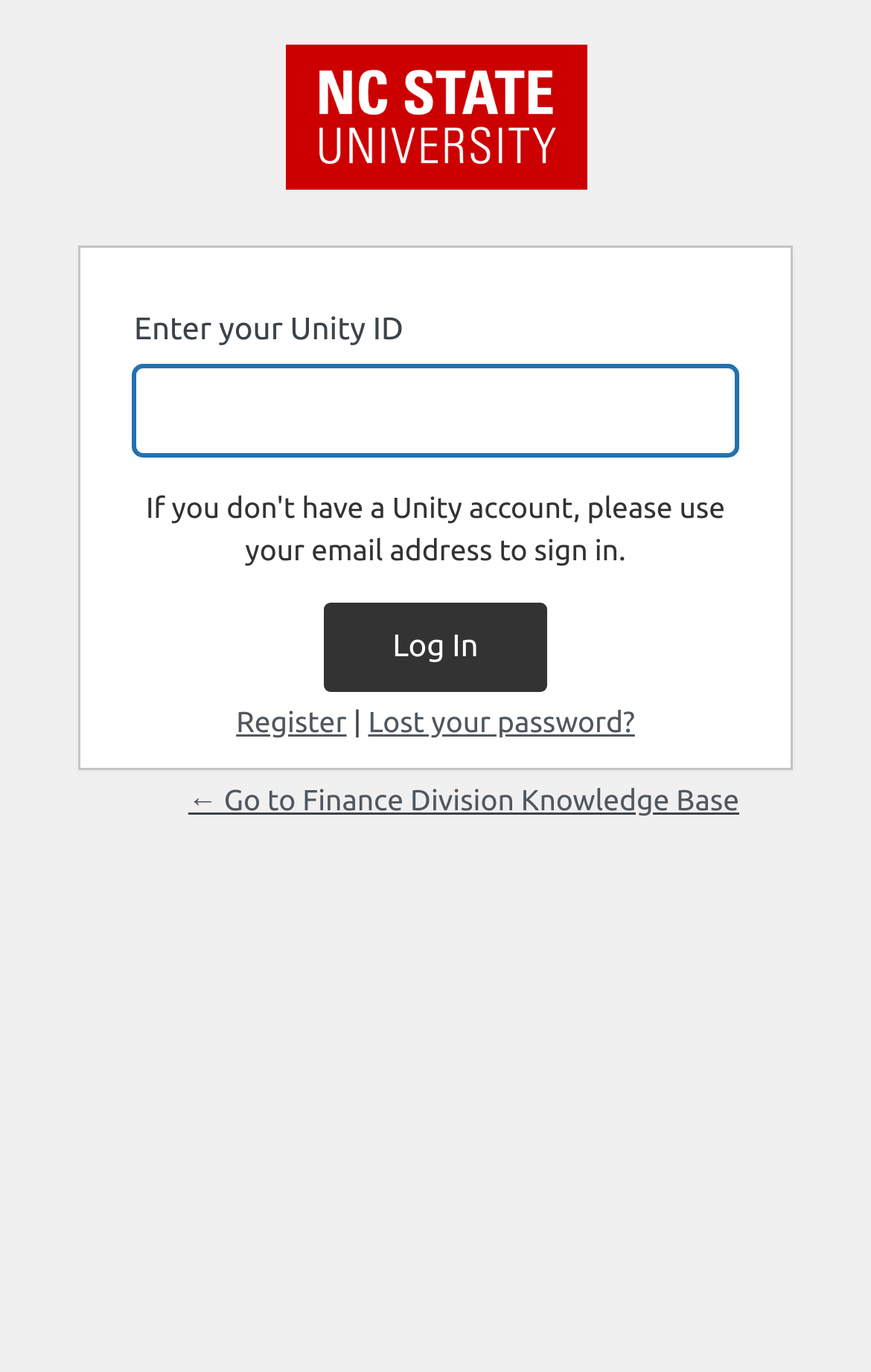Locate the bounding box for the described UI element: "name="wp-submit" value="Log In"". Ensure the coordinates are four float numbers between 0 and 1, formatted as [left, top, right, bottom].

[0.372, 0.438, 0.628, 0.504]